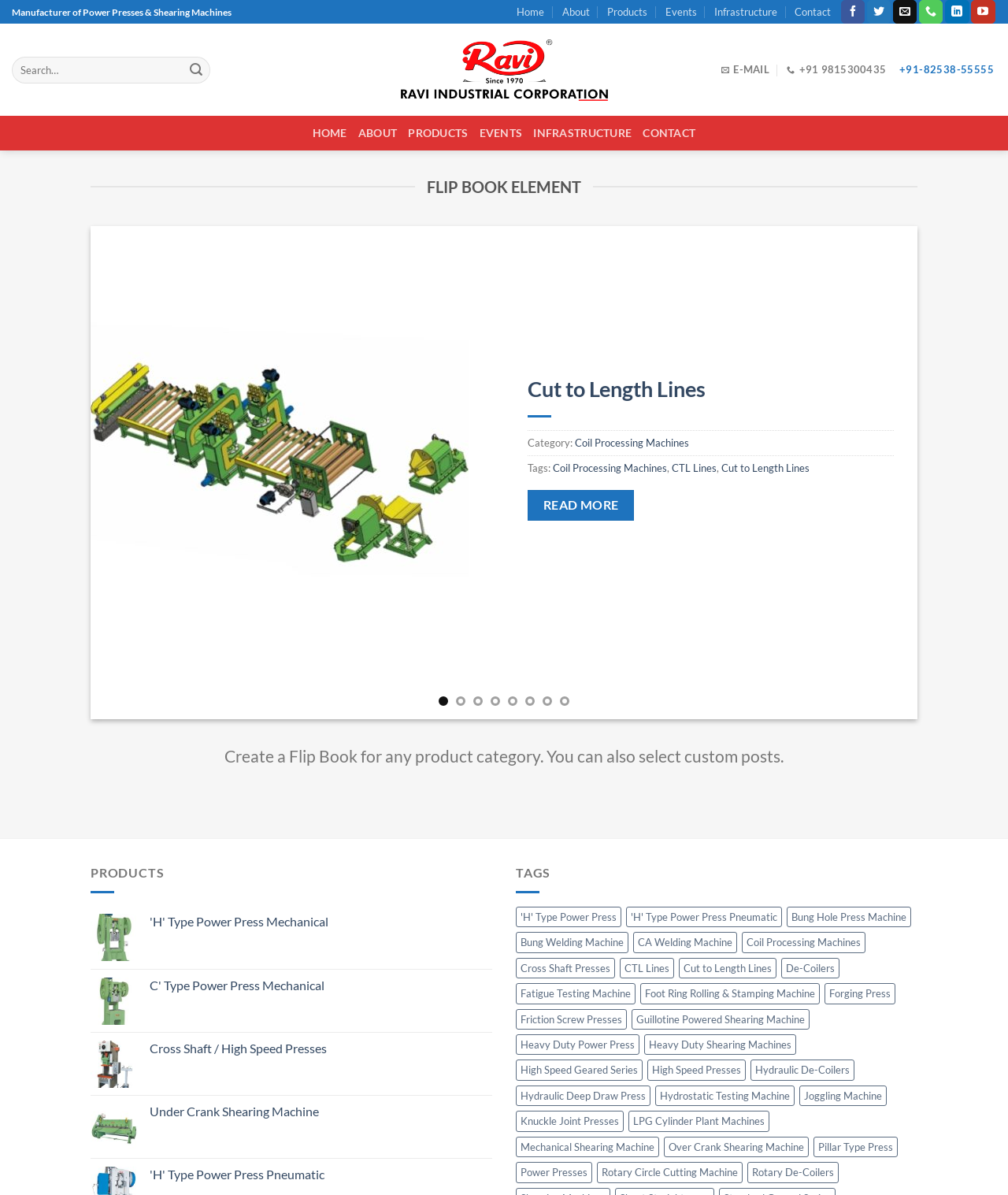Provide a thorough description of the webpage's content and layout.

The webpage is about Ravi Presses, a manufacturer of power presses and shearing machines. At the top, there is a header section with a logo and a navigation menu consisting of seven links: Home, About, Products, Events, Infrastructure, and Contact. Below the header, there is a search bar with a submit button.

The main content area is divided into two sections. The left section has a heading "FLIP BOOK ELEMENT" and displays a product category page with a title "CTL Cut to Length Lines" and a brief description. There are also links to related categories and tags, as well as a "READ MORE" button. Below this, there are pagination buttons and a list of page dots.

The right section has a heading "PRODUCTS" and displays a list of product links with images, including H-Type Power Press, C-type Power Press, Cross Shaft Presses, and Under Crank Shearing Machine. Each product link has a brief description and an image.

Further down, there is a section with a heading "TAGS" that lists various product tags, each with a link to a corresponding product page. The tags include 'H' Type Power Press, Coil Processing Machines, CTL Lines, and Cut to Length Lines, among others.

Throughout the page, there are several images, including logos, product images, and icons. The overall layout is organized, with clear headings and concise text, making it easy to navigate and find information about Ravi Presses and their products.